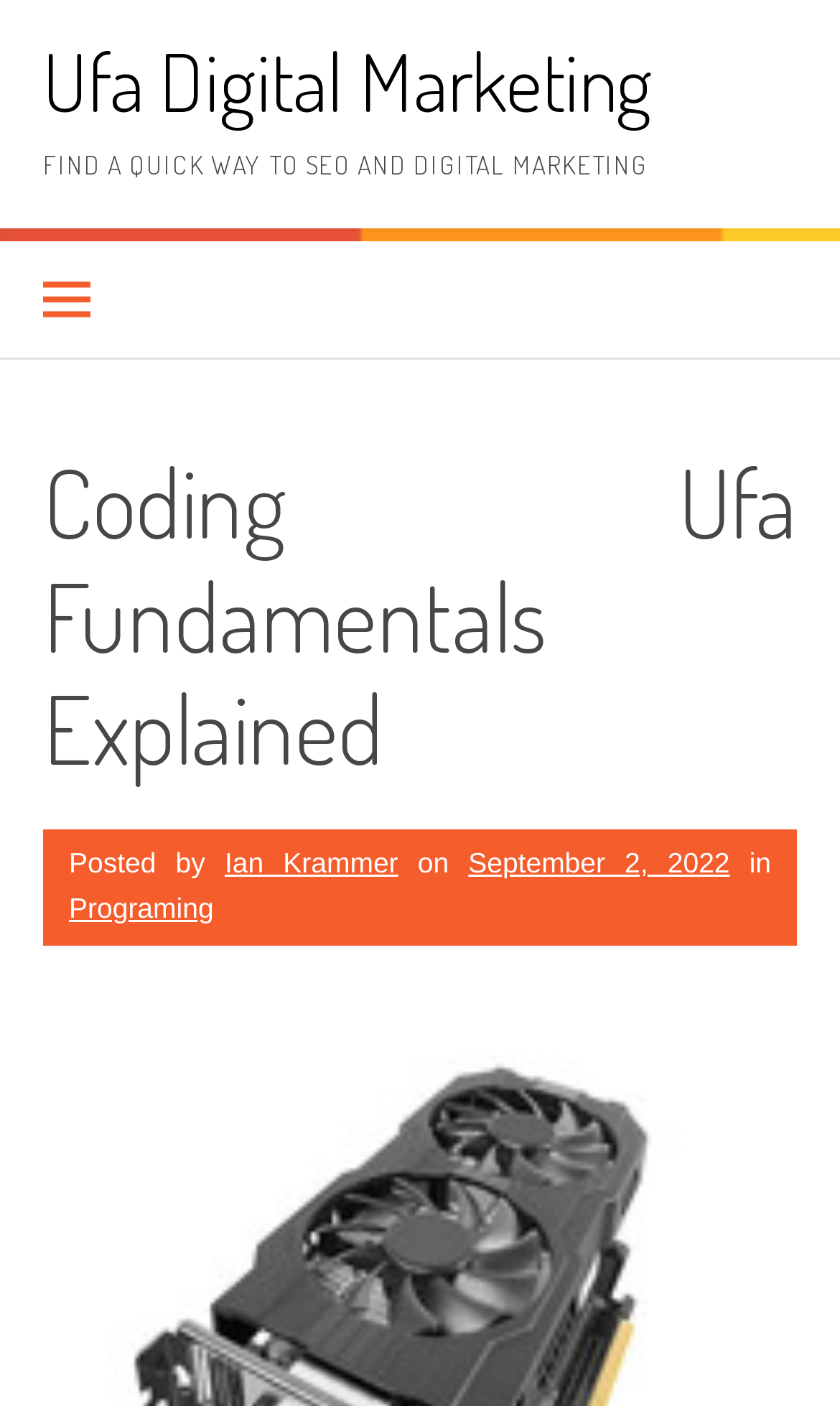Please find and report the primary heading text from the webpage.

Coding Ufa Fundamentals Explained